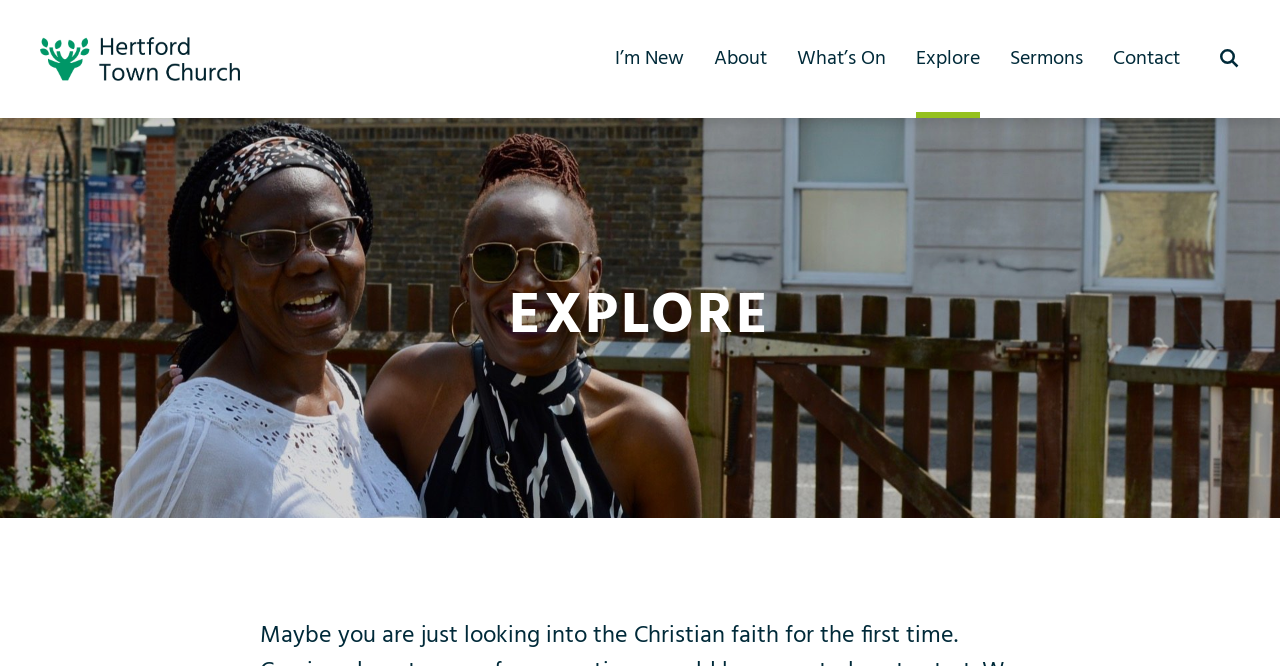Please find the bounding box coordinates of the element that must be clicked to perform the given instruction: "learn more about the church". The coordinates should be four float numbers from 0 to 1, i.e., [left, top, right, bottom].

[0.558, 0.0, 0.599, 0.177]